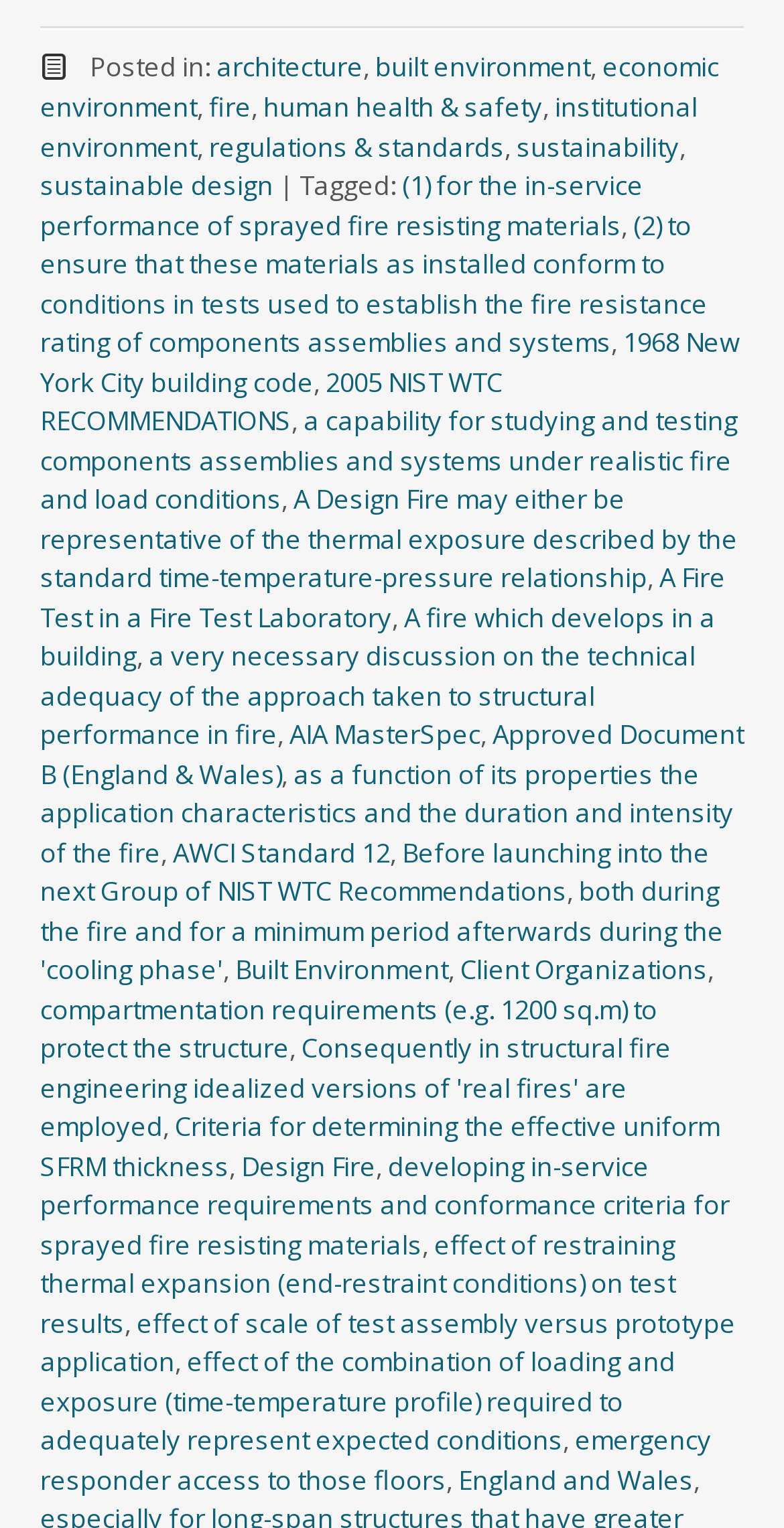Please identify the bounding box coordinates of the region to click in order to complete the task: "Click on the link 'architecture'". The coordinates must be four float numbers between 0 and 1, specified as [left, top, right, bottom].

[0.276, 0.032, 0.464, 0.055]